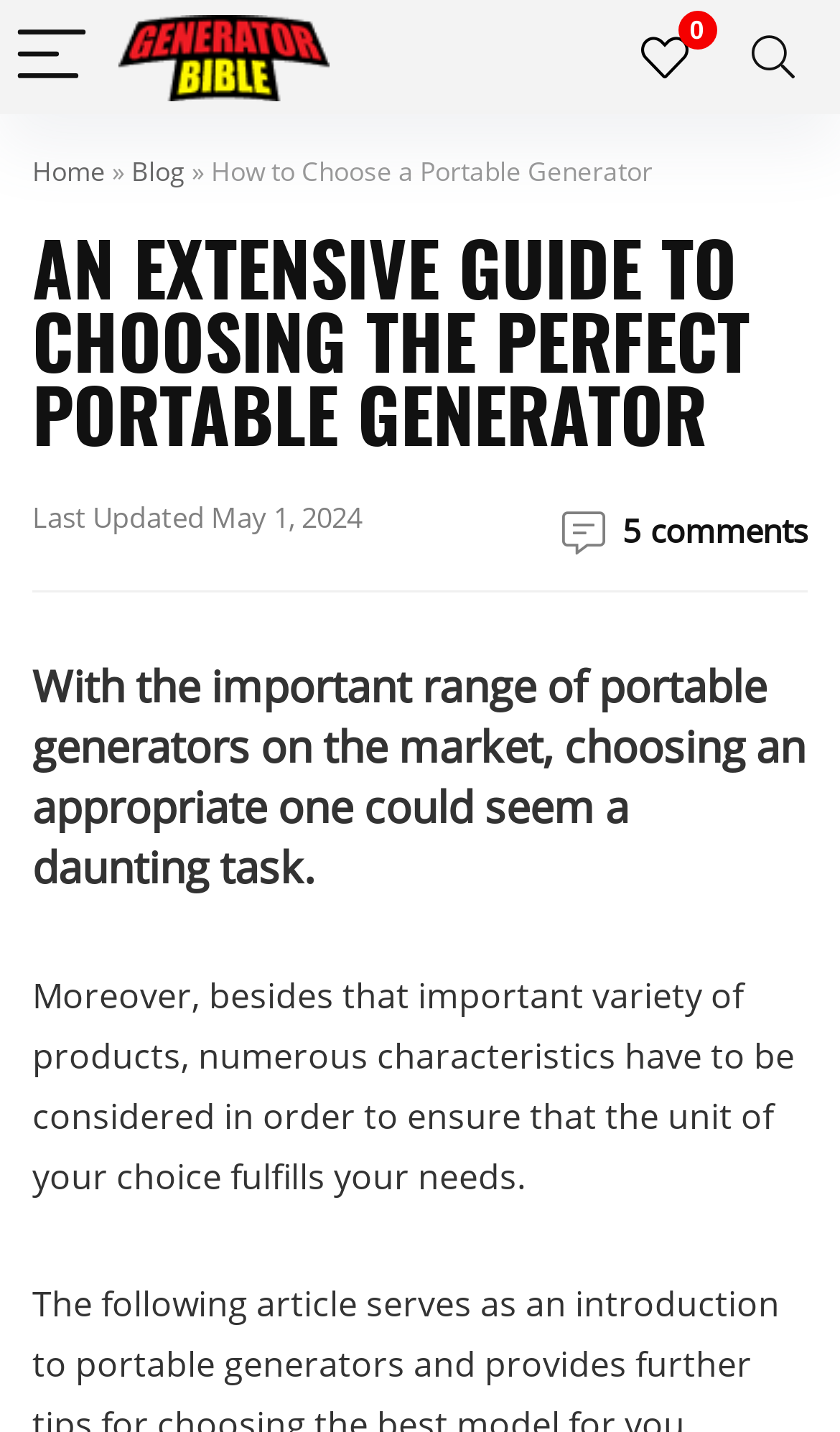Carefully examine the image and provide an in-depth answer to the question: What is the navigation menu item after 'Home'?

I found a link element with the text 'Home' at coordinates [0.038, 0.107, 0.126, 0.132], followed by a static text element '»' and then a link element with the text 'Blog' at coordinates [0.156, 0.107, 0.221, 0.132]. This suggests that the navigation menu item after 'Home' is 'Blog'.